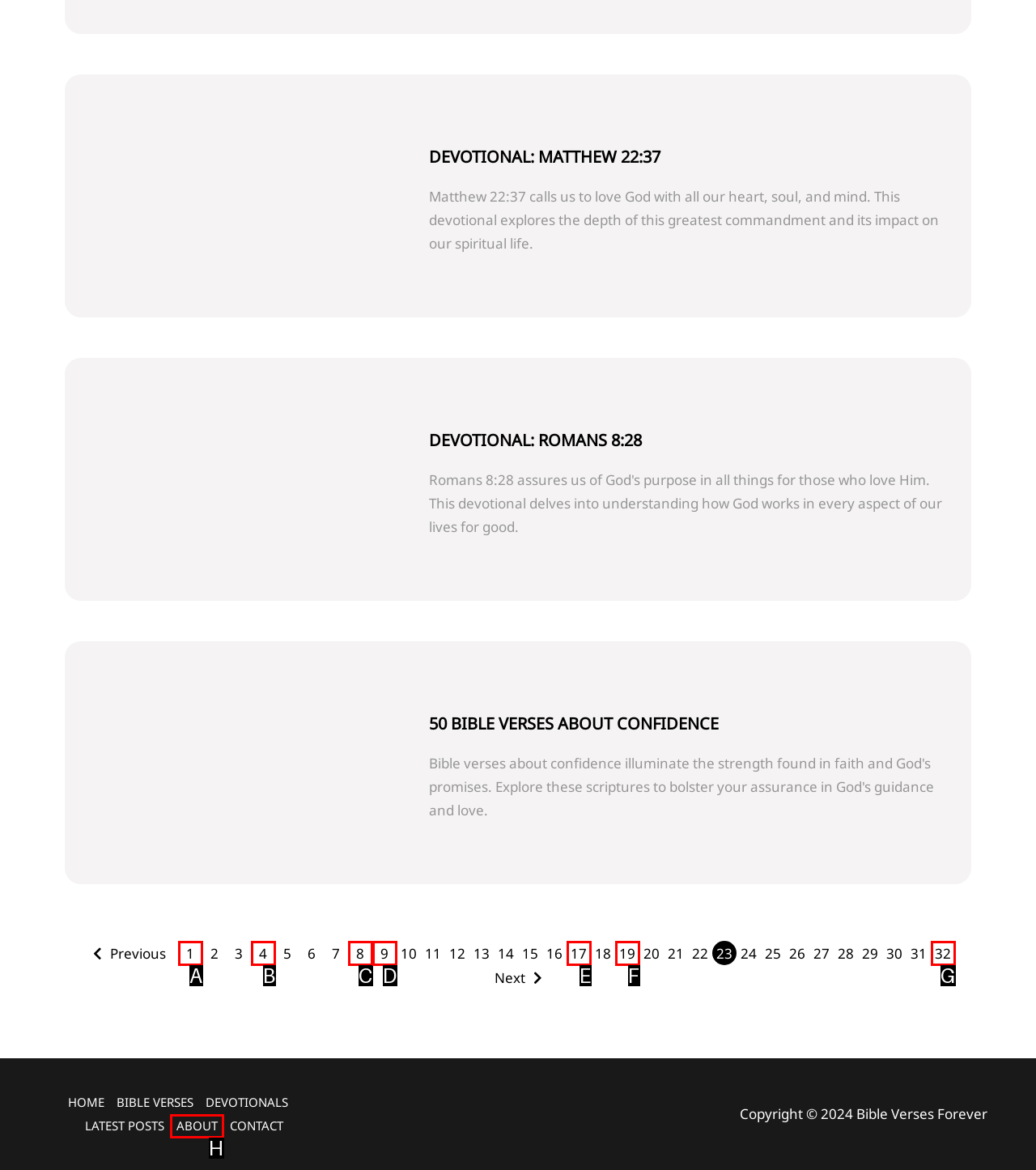Identify the letter corresponding to the UI element that matches this description: 1
Answer using only the letter from the provided options.

A